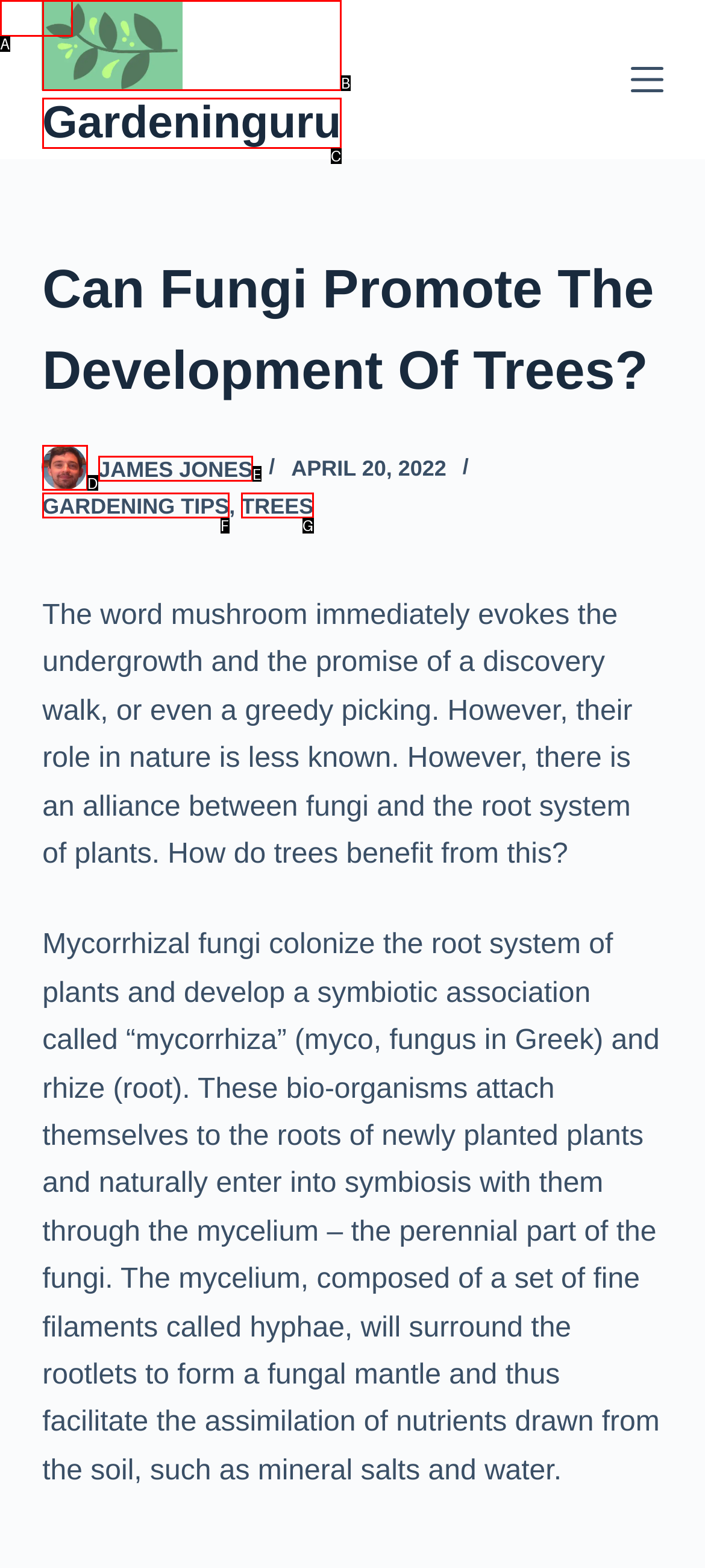Please provide the letter of the UI element that best fits the following description: James Jones
Respond with the letter from the given choices only.

E